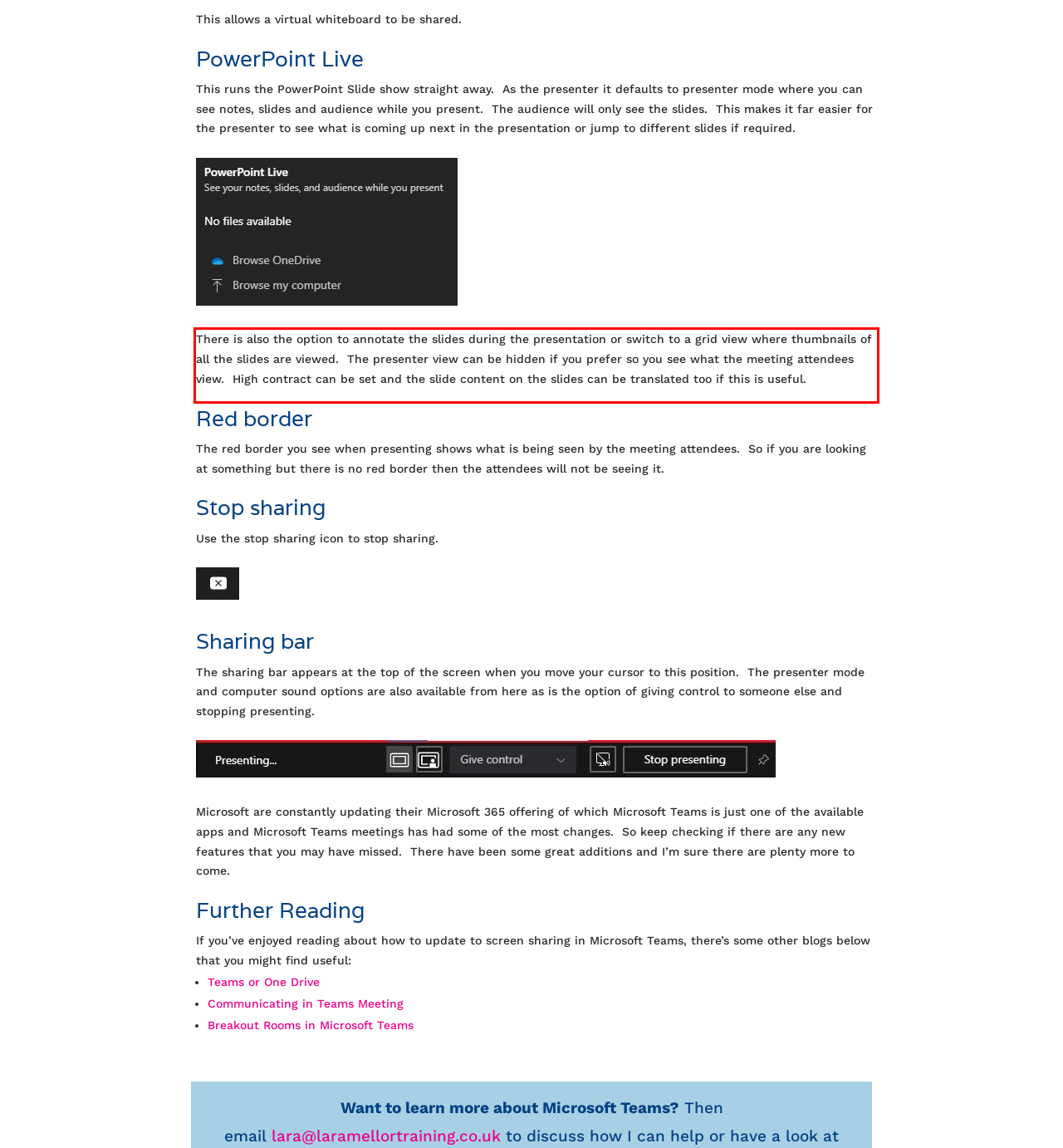With the given screenshot of a webpage, locate the red rectangle bounding box and extract the text content using OCR.

There is also the option to annotate the slides during the presentation or switch to a grid view where thumbnails of all the slides are viewed. The presenter view can be hidden if you prefer so you see what the meeting attendees view. High contract can be set and the slide content on the slides can be translated too if this is useful.